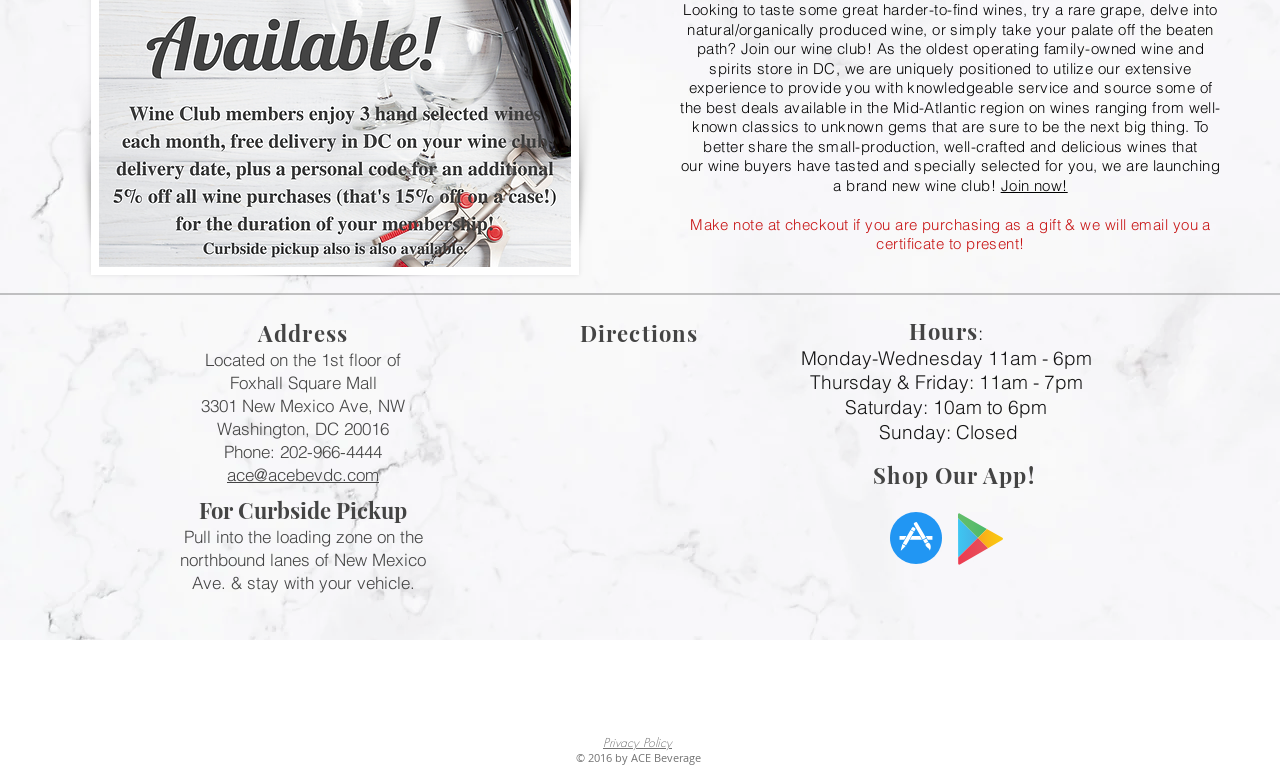Using the element description: "ace@acebevdc.com", determine the bounding box coordinates. The coordinates should be in the format [left, top, right, bottom], with values between 0 and 1.

[0.177, 0.595, 0.296, 0.622]